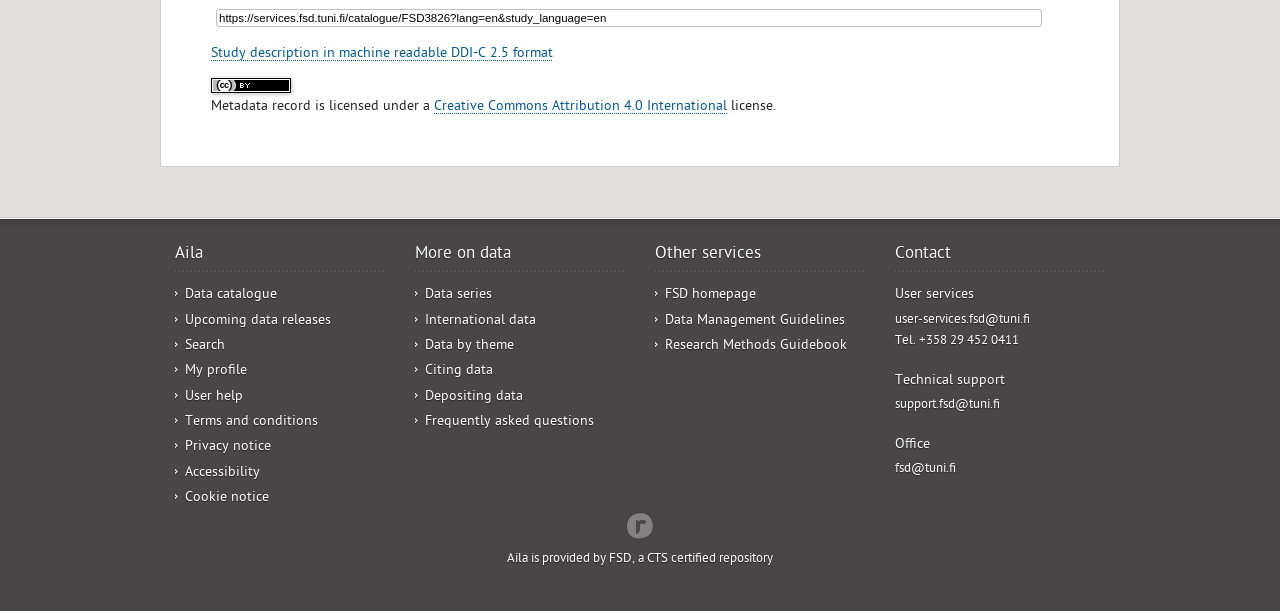Please reply with a single word or brief phrase to the question: 
What is the license of the metadata record?

Creative Commons Attribution 4.0 International